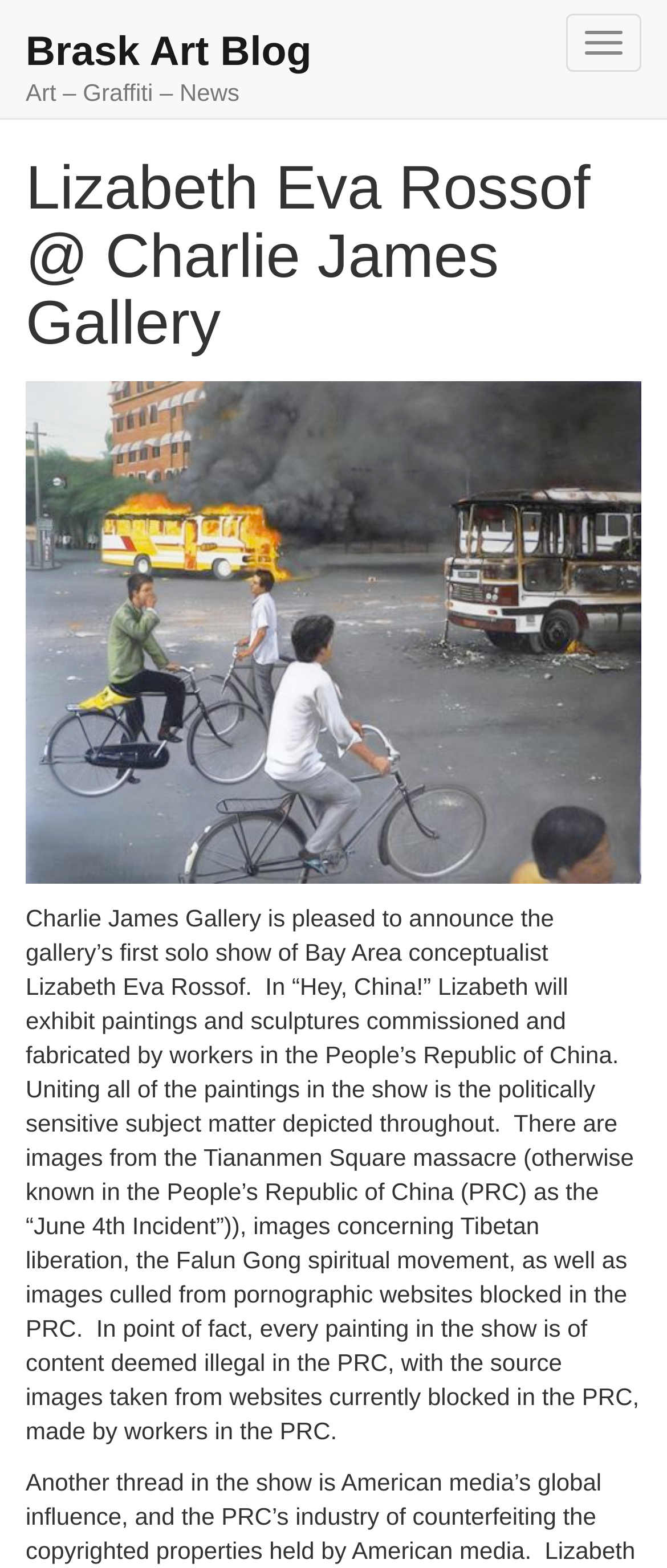Give a detailed account of the webpage's layout and content.

The webpage is about an art exhibition by Lizabeth Eva Rossof at Charlie James Gallery, as indicated by the title "Lizabeth Eva Rossof @ Charlie James Gallery – Brask Art Blog". 

At the top right corner, there is a button. On the top left, there is a heading "Brask Art Blog" which is also a link. Below the heading, there is a static text "Art – Graffiti – News". 

Underneath, there is a header section that spans the entire width of the page. Within this section, there is a heading "Lizabeth Eva Rossof @ Charlie James Gallery" that takes up the full width. 

Below the header section, there is an image that occupies most of the page's width, with a static text description to its right. The text describes the exhibition, stating that it features paintings and sculptures commissioned and fabricated by workers in China, depicting politically sensitive subject matters such as the Tiananmen Square massacre, Tibetan liberation, and Falun Gong spiritual movement.